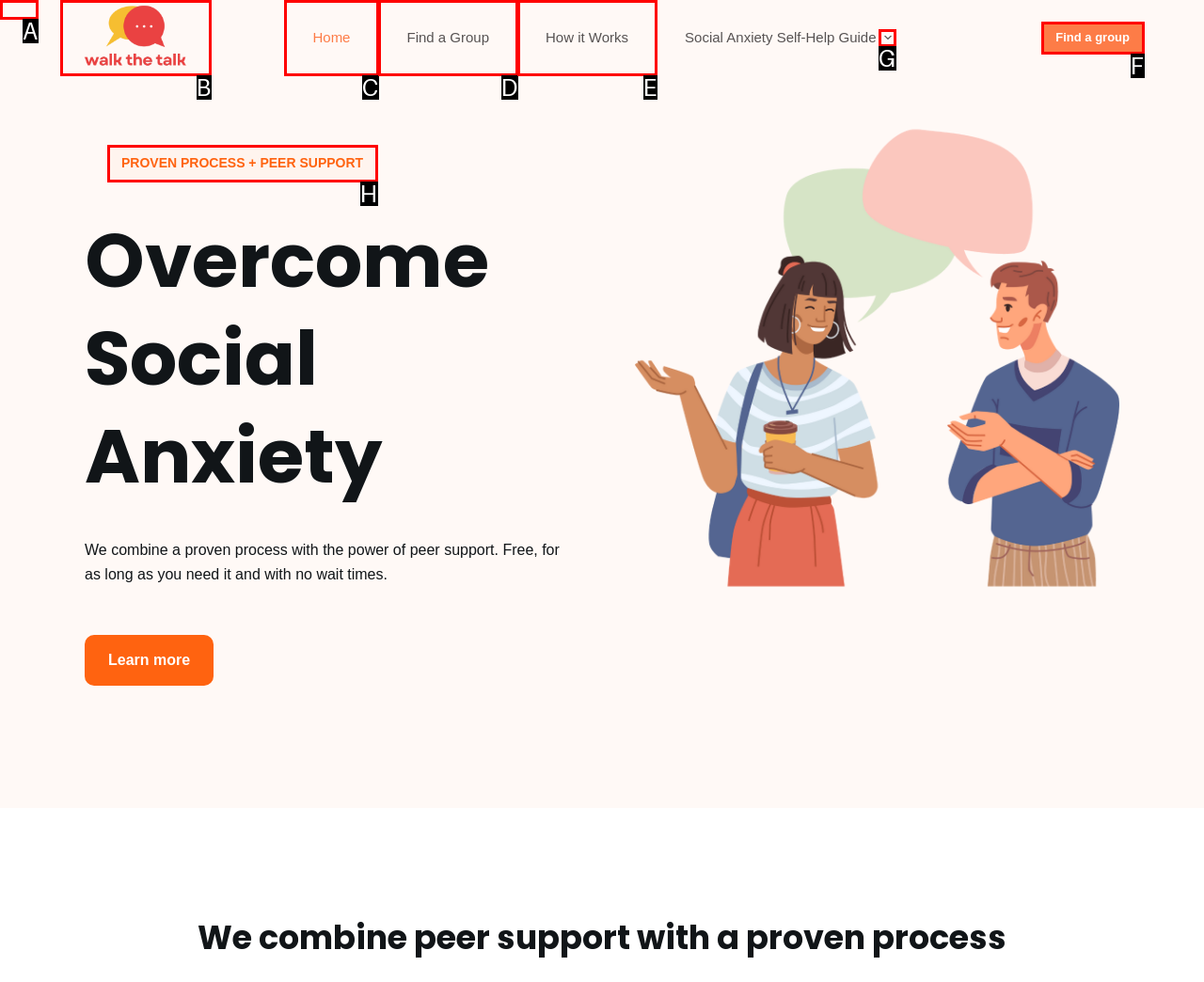Determine the letter of the UI element that you need to click to perform the task: Expand the dropdown menu.
Provide your answer with the appropriate option's letter.

G